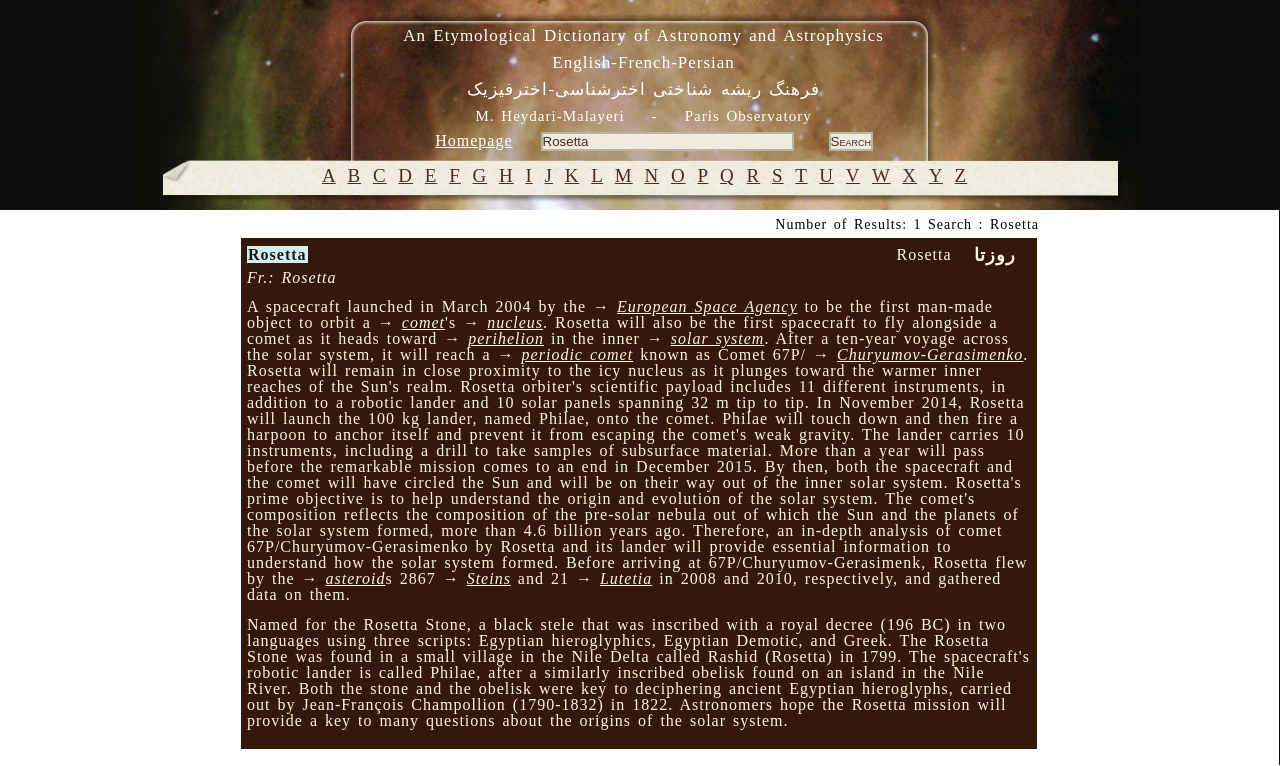Locate the bounding box coordinates of the element that should be clicked to execute the following instruction: "Read the blog post 'Deploy Marketing Funnel A Comprehensive Guide to Successful Implementation'".

None